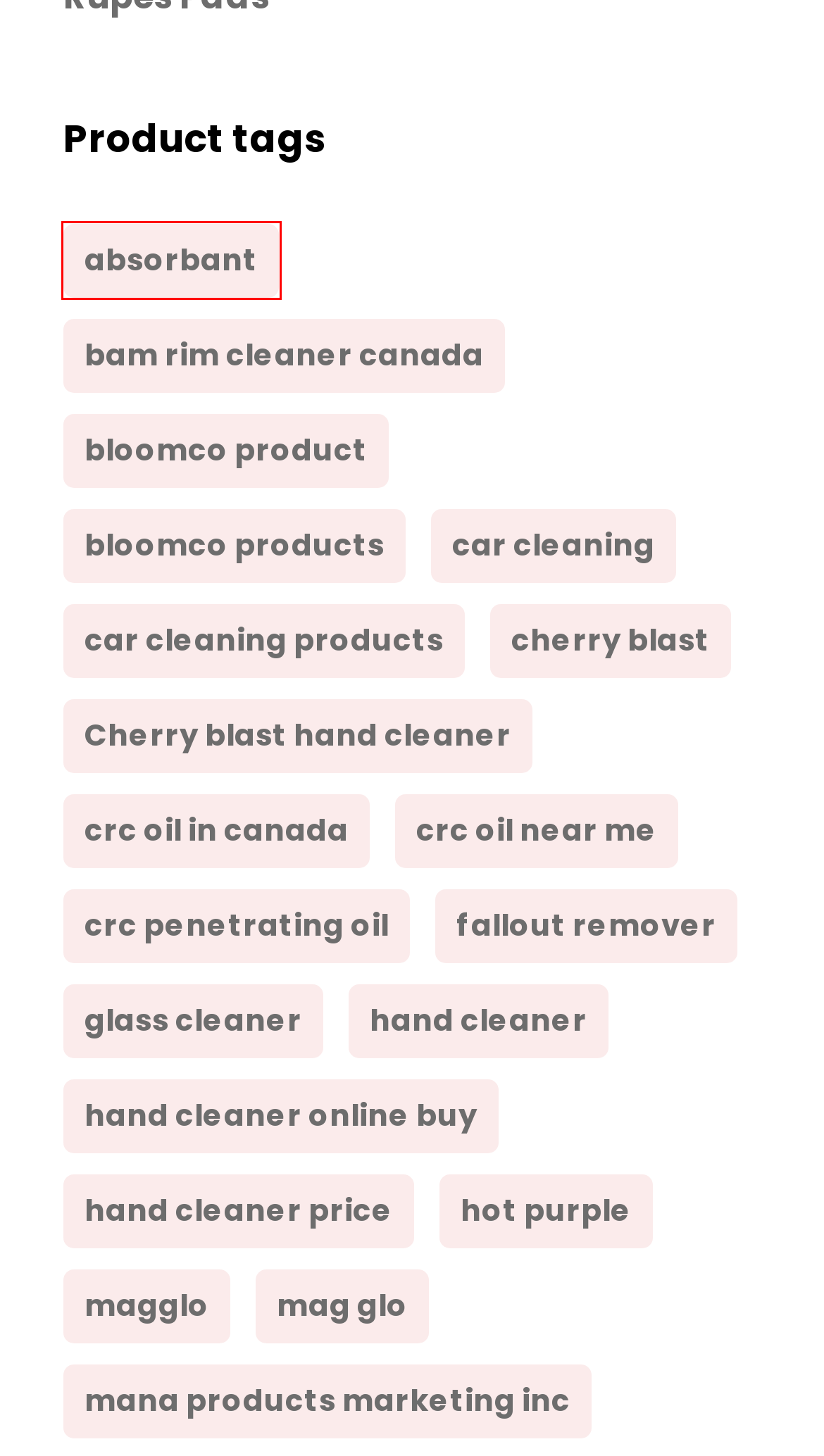Analyze the webpage screenshot with a red bounding box highlighting a UI element. Select the description that best matches the new webpage after clicking the highlighted element. Here are the options:
A. crc oil in canada Archives - Manaproductsinc
B. bam rim cleaner canada Archives - Manaproductsinc
C. car cleaning products Archives - Manaproductsinc
D. cherry blast Archives - Manaproductsinc
E. crc penetrating oil Archives - Manaproductsinc
F. fallout remover Archives - Manaproductsinc
G. absorbant Archives - Manaproductsinc
H. car cleaning Archives - Manaproductsinc

G